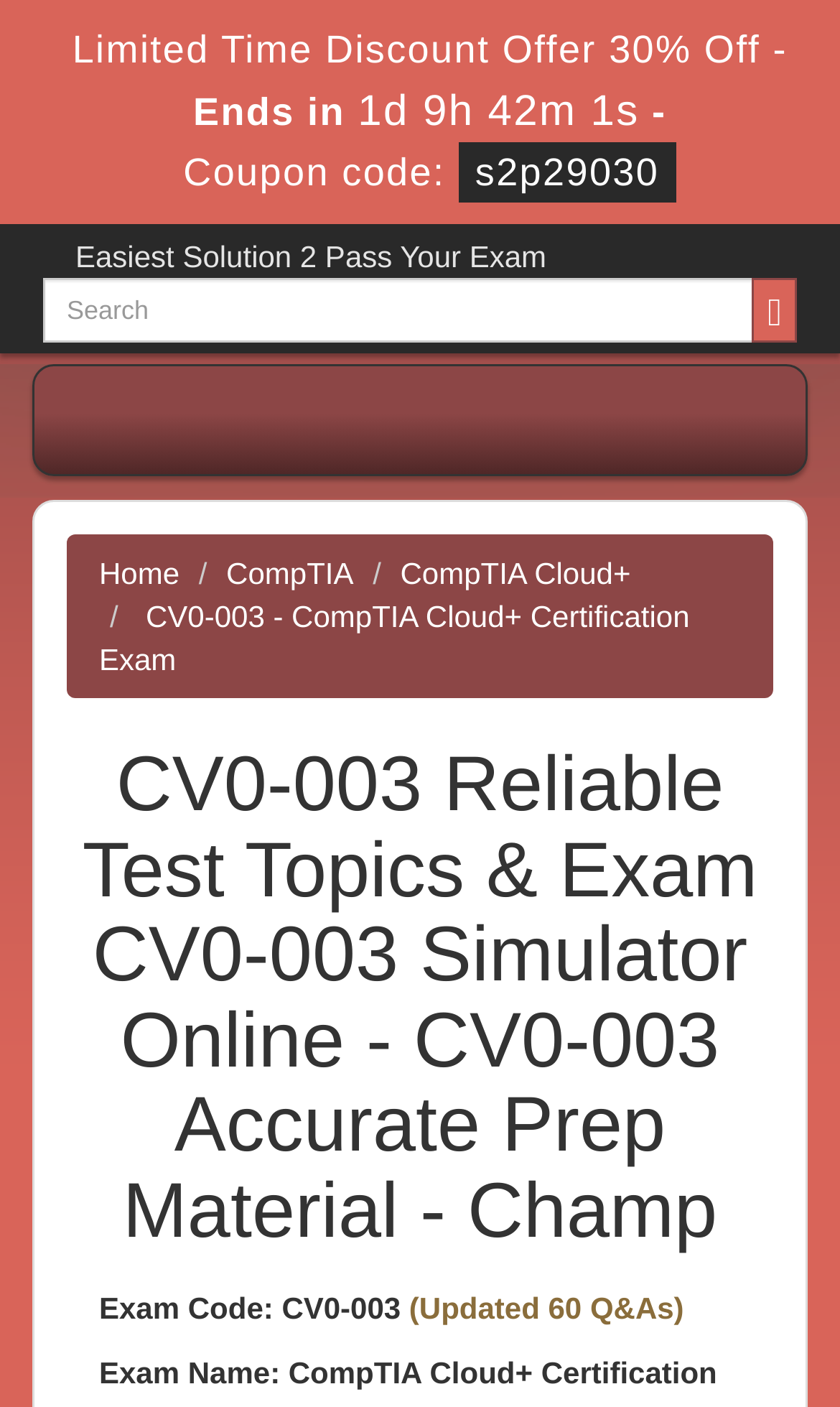How many questions are in the updated exam?
Respond to the question with a single word or phrase according to the image.

60